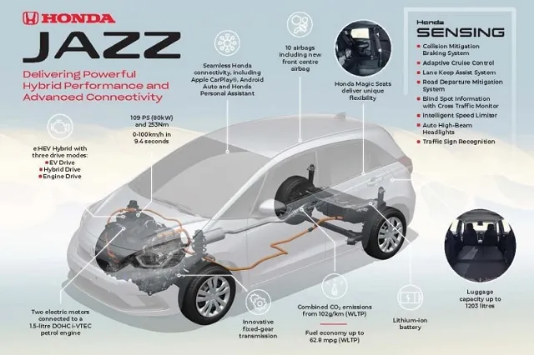Describe all the important aspects and details of the image.

This image showcases the innovative features and specifications of the 2022 Honda Jazz Crosstar, a compact hybrid vehicle set to impress with its design and performance. The illustration highlights key details, including the dual electric motors, a powerful 1.5-liter DOHC i-VTEC petrol engine, and its efficient e:HEV Hybrid system that offers a remarkable fuel economy of up to 62.1 mpg (WLTP). 

The car is equipped with advanced Honda Sensing technologies such as Collision Mitigation, Lane Keep Assist, and Traffic Sign Recognition, enhancing safety and driving convenience. It also features Honda Magic Seats for flexible interior configurations and ample luggage space, accommodating up to 1203 liters. The sleek design, modern aesthetics, and eco-friendly performance of the Honda Jazz Crosstar exemplify Honda's commitment to combining style with advanced hybrid technology, making it an attractive choice for environmentally-conscious drivers.